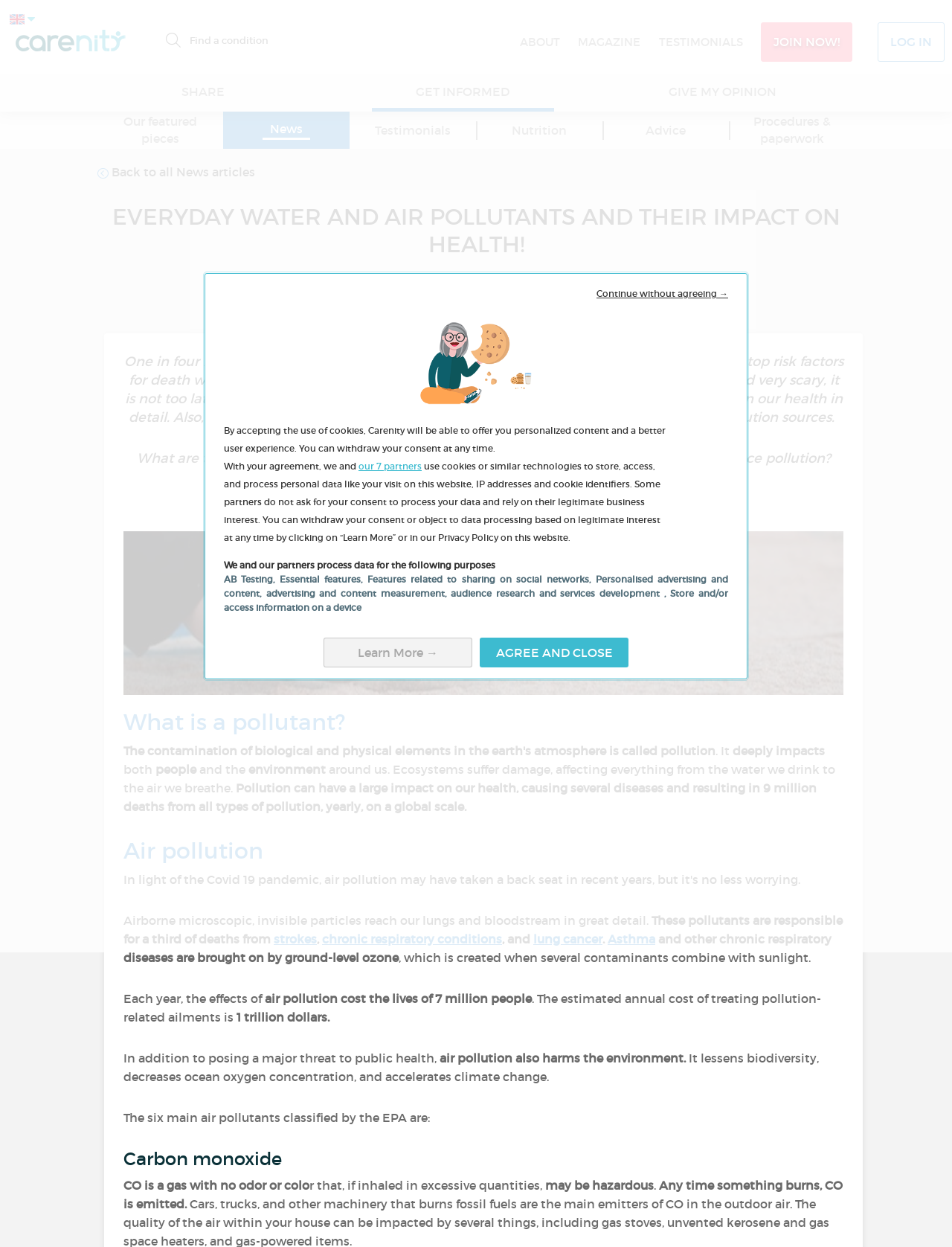Please specify the bounding box coordinates of the area that should be clicked to accomplish the following instruction: "Click the 'JOIN NOW!' link". The coordinates should consist of four float numbers between 0 and 1, i.e., [left, top, right, bottom].

[0.799, 0.018, 0.895, 0.05]